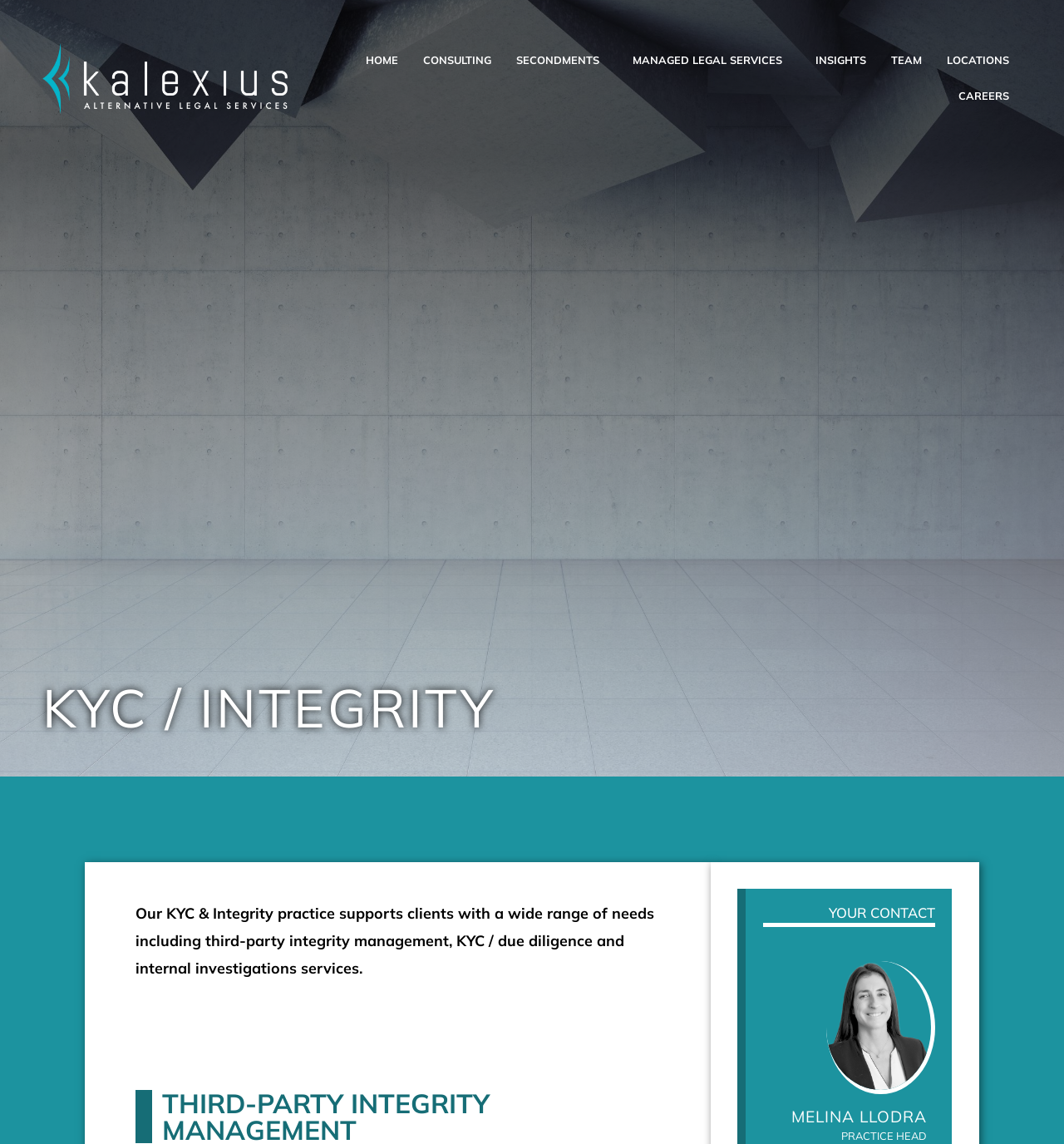Locate the bounding box coordinates of the clickable part needed for the task: "learn about consulting services".

[0.386, 0.037, 0.473, 0.068]